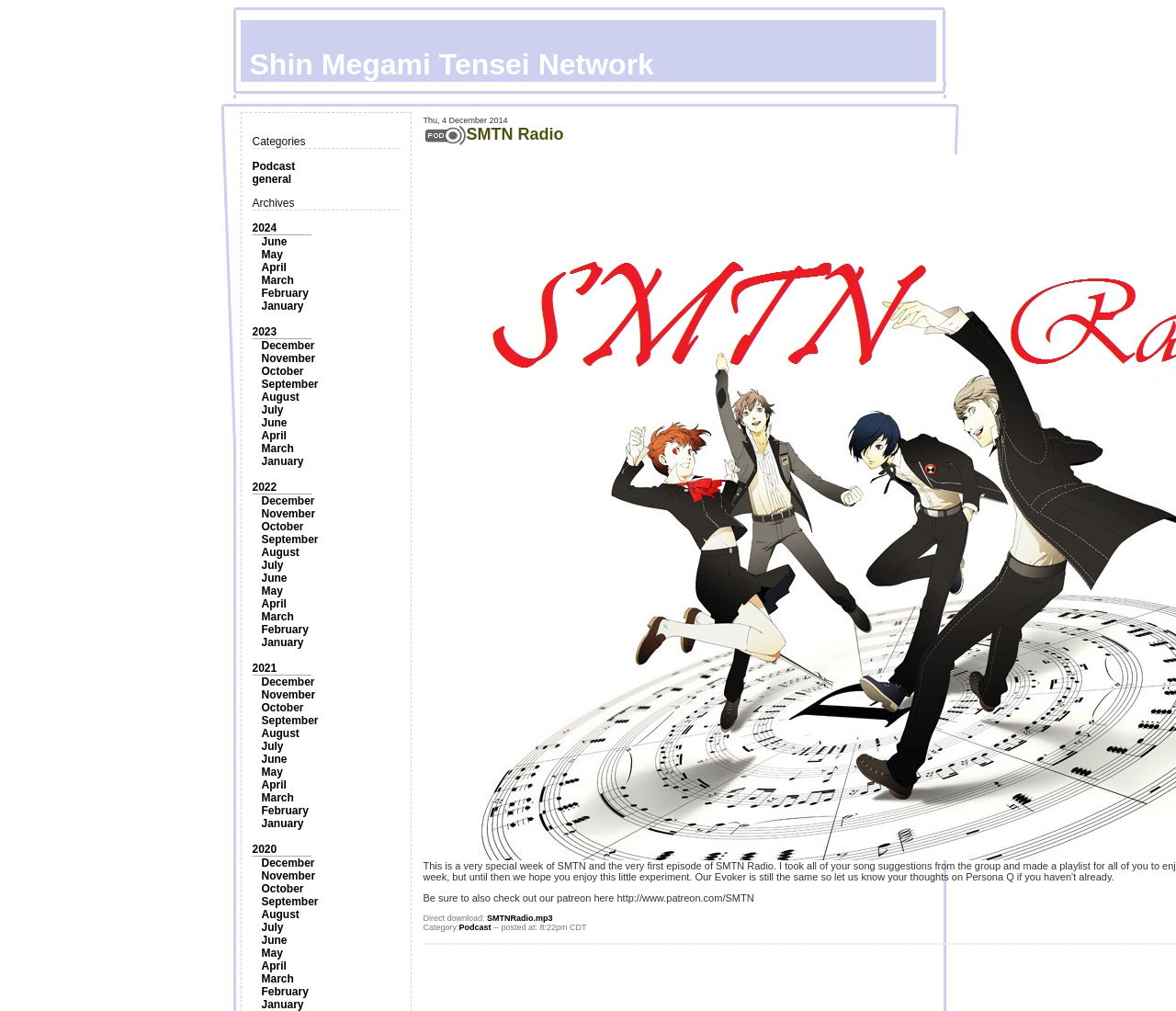Using the given description, provide the bounding box coordinates formatted as (top-left x, top-left y, bottom-right x, bottom-right y), with all values being floating point numbers between 0 and 1. Description: Shin Megami Tensei Network

[0.181, 0.02, 0.819, 0.081]